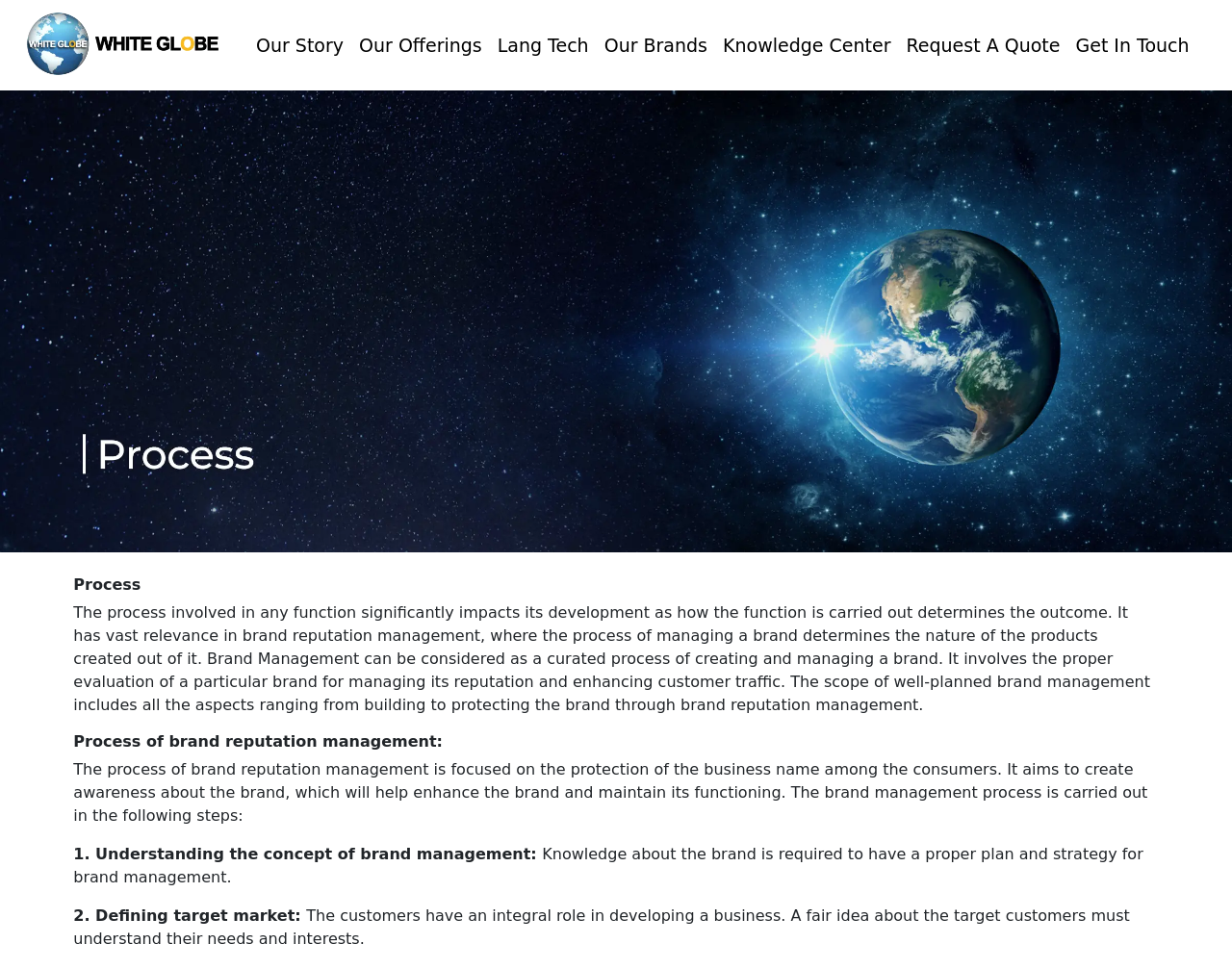What is the image above the navigation buttons?
Give a one-word or short-phrase answer derived from the screenshot.

Logo